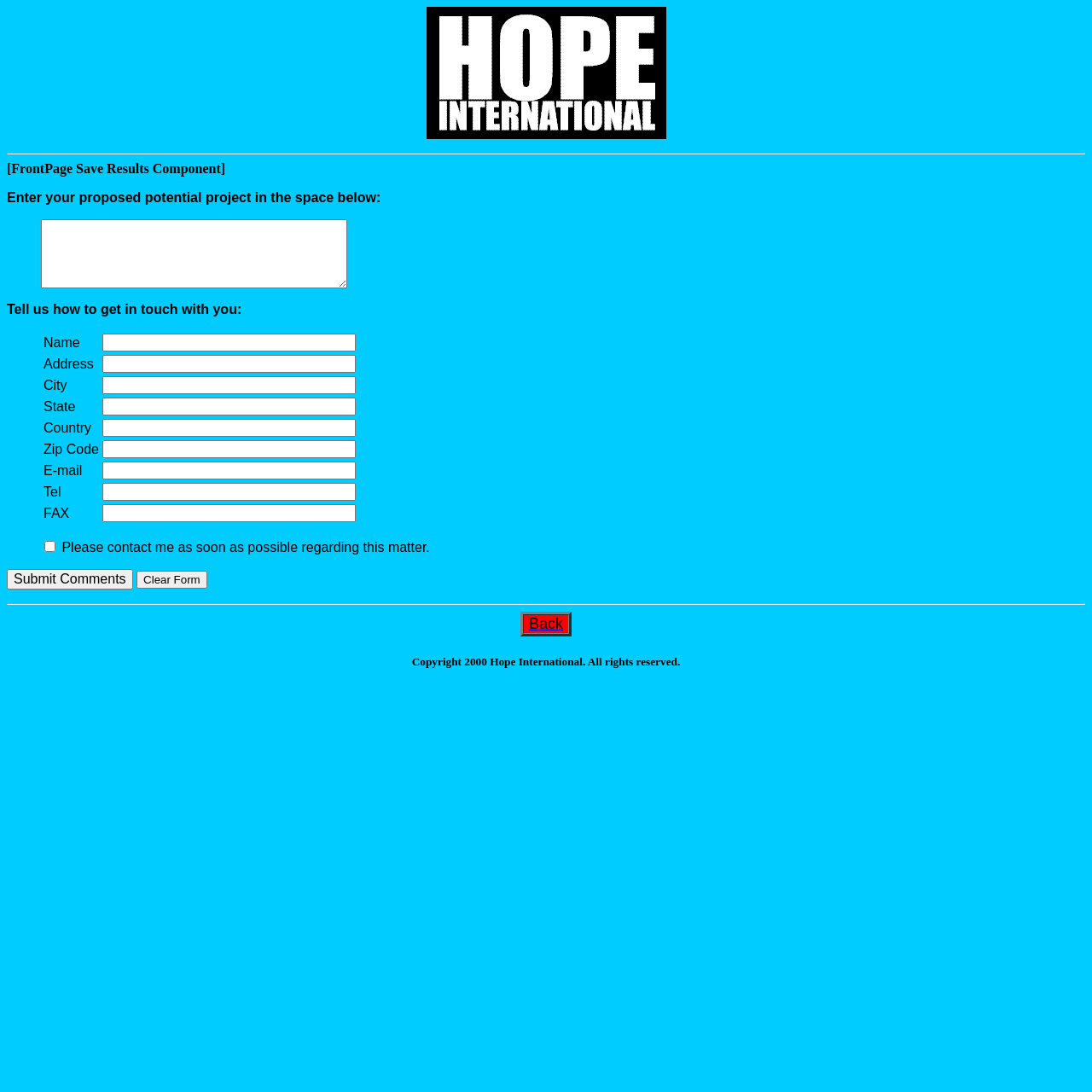Find the bounding box coordinates for the area that should be clicked to accomplish the instruction: "Submit your comments".

[0.006, 0.521, 0.122, 0.54]